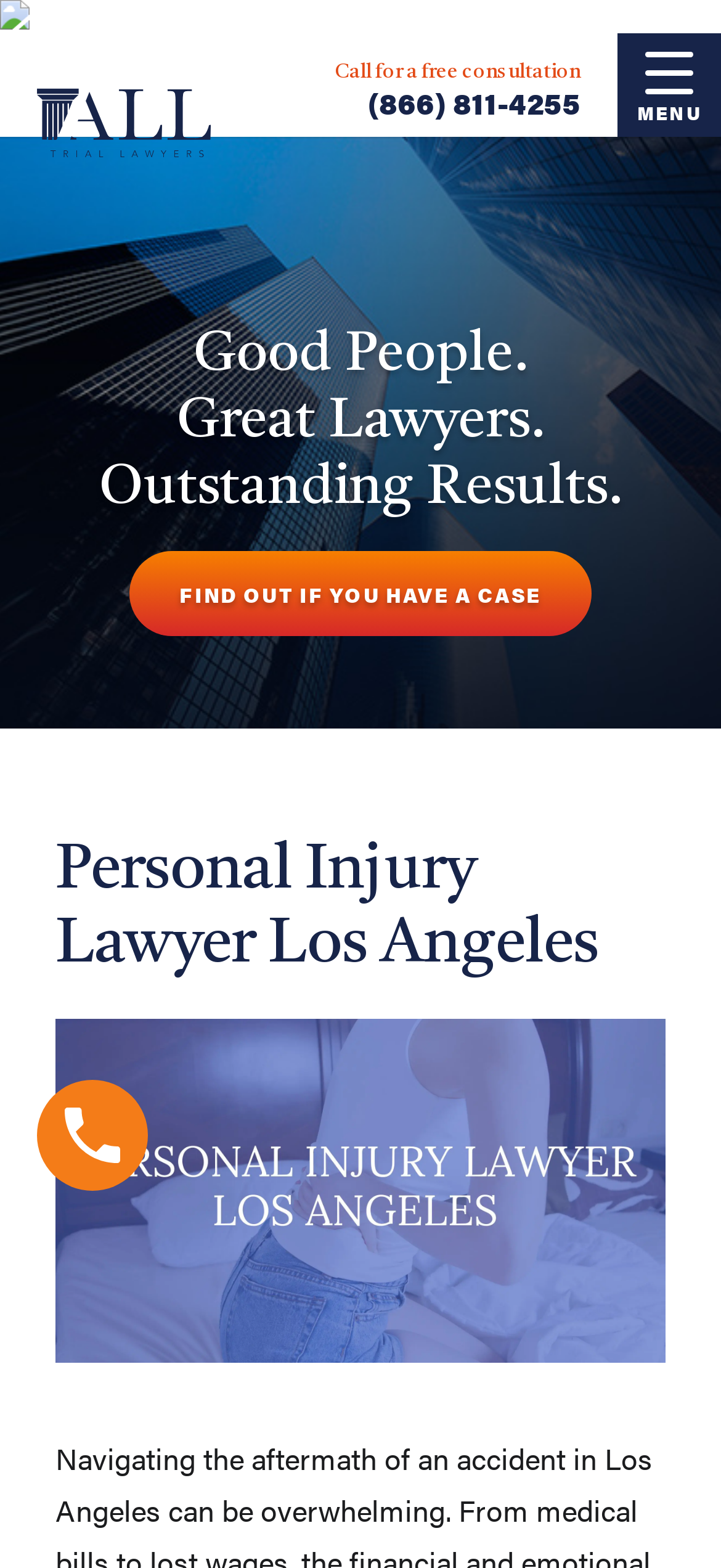How many images are on the webpage?
Please use the image to deliver a detailed and complete answer.

I counted the number of image elements on the page, which are the image element with no text, the image element with the text 'All Trial Lawyers', and the image element with the text 'Personal Injury Lawyer Los Angeles'. There are three image elements in total.